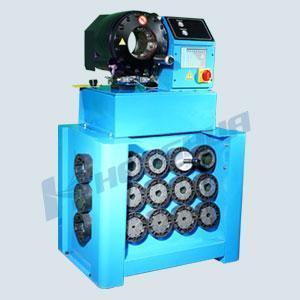What is displayed on the top-mounted control panel?
Please give a well-detailed answer to the question.

According to the caption, the top-mounted control panel features an 'electronic screen, adjustment buttons, and a key' which are used for operational control of the machine.